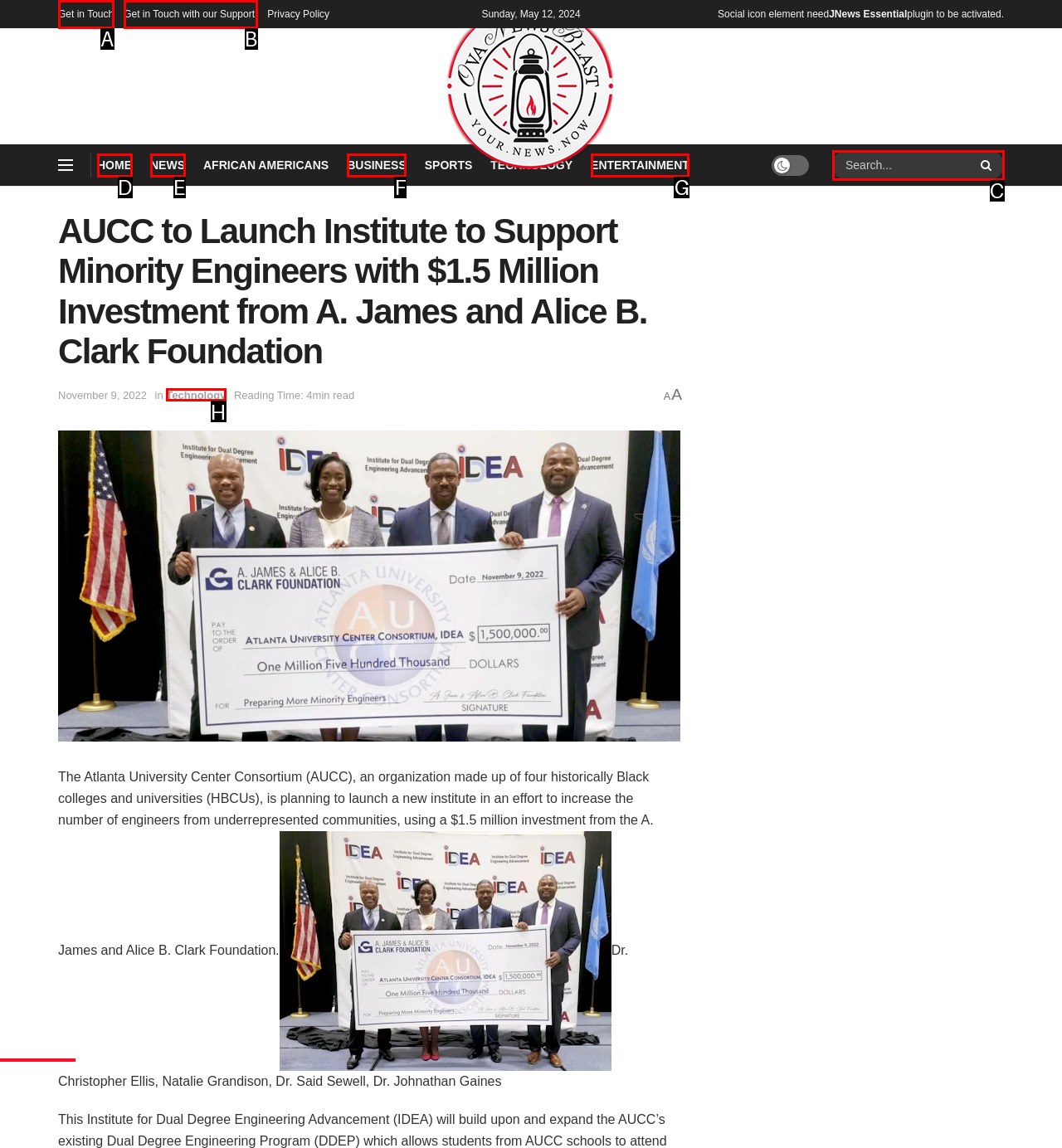Match the following description to the correct HTML element: Technology Indicate your choice by providing the letter.

H